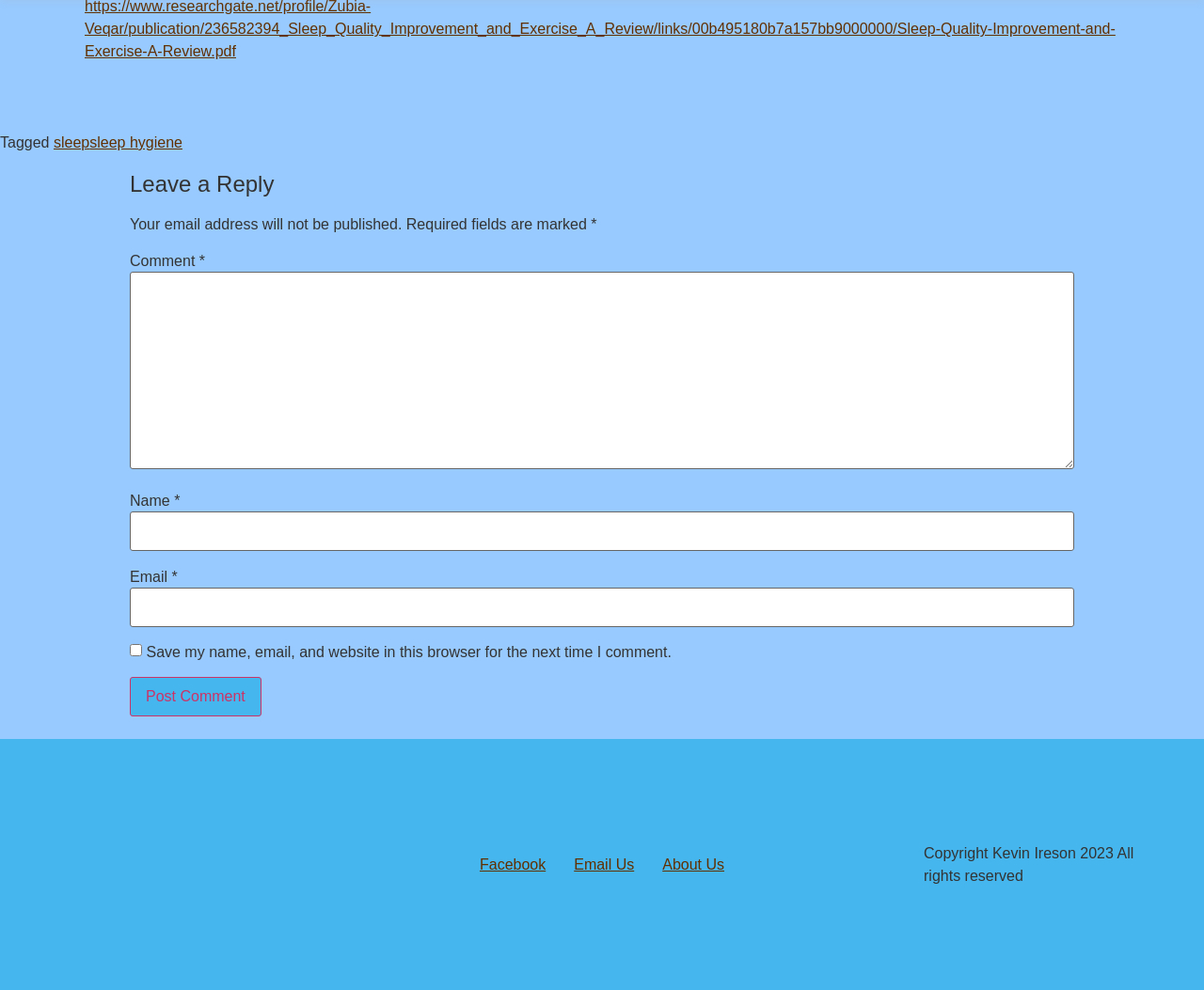Determine the bounding box coordinates of the clickable element to achieve the following action: 'Click the 'Relaxing Hypnotherapy logo' link'. Provide the coordinates as four float values between 0 and 1, formatted as [left, top, right, bottom].

[0.055, 0.762, 0.233, 0.985]